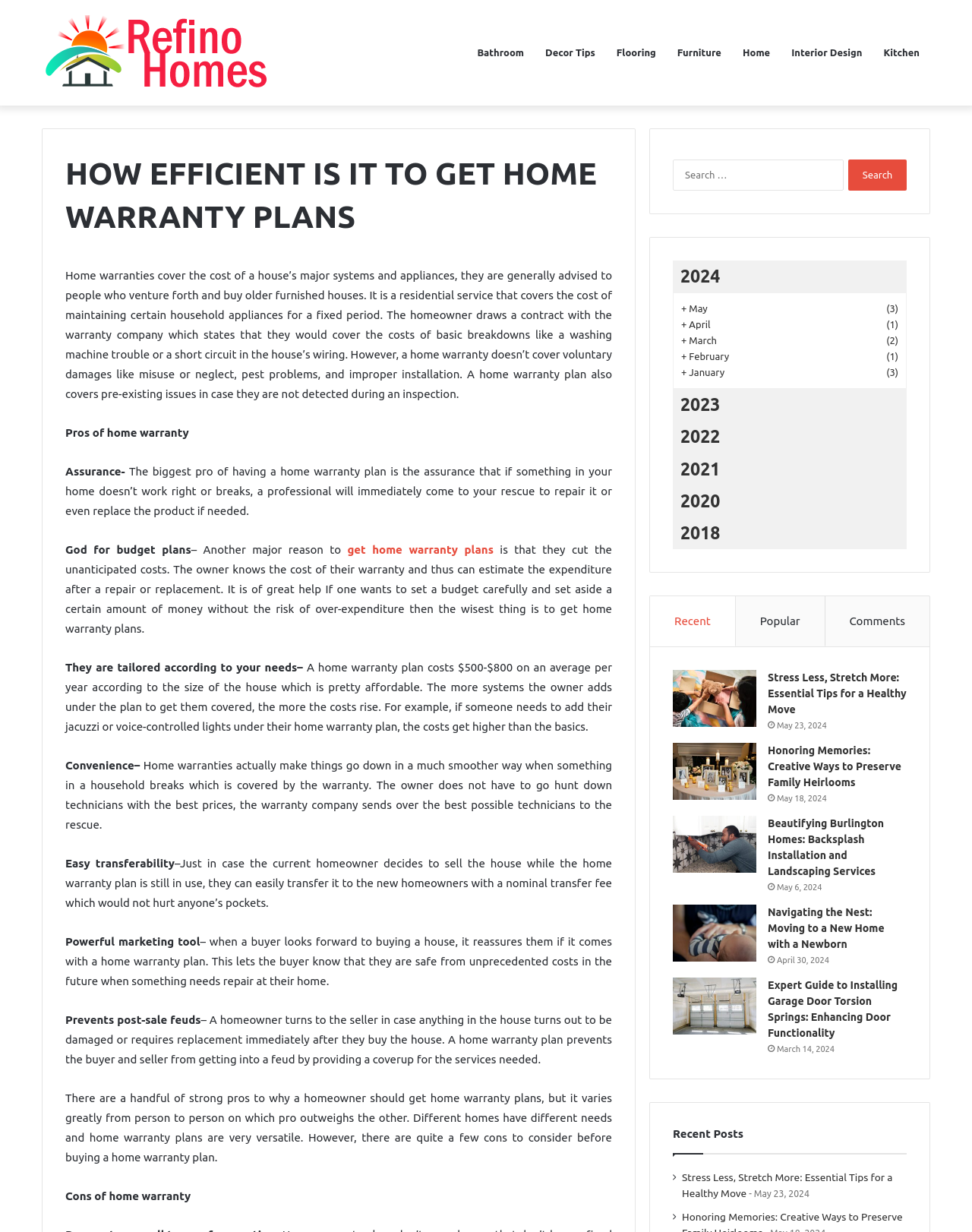Locate the bounding box coordinates of the area where you should click to accomplish the instruction: "Check Pricing".

None